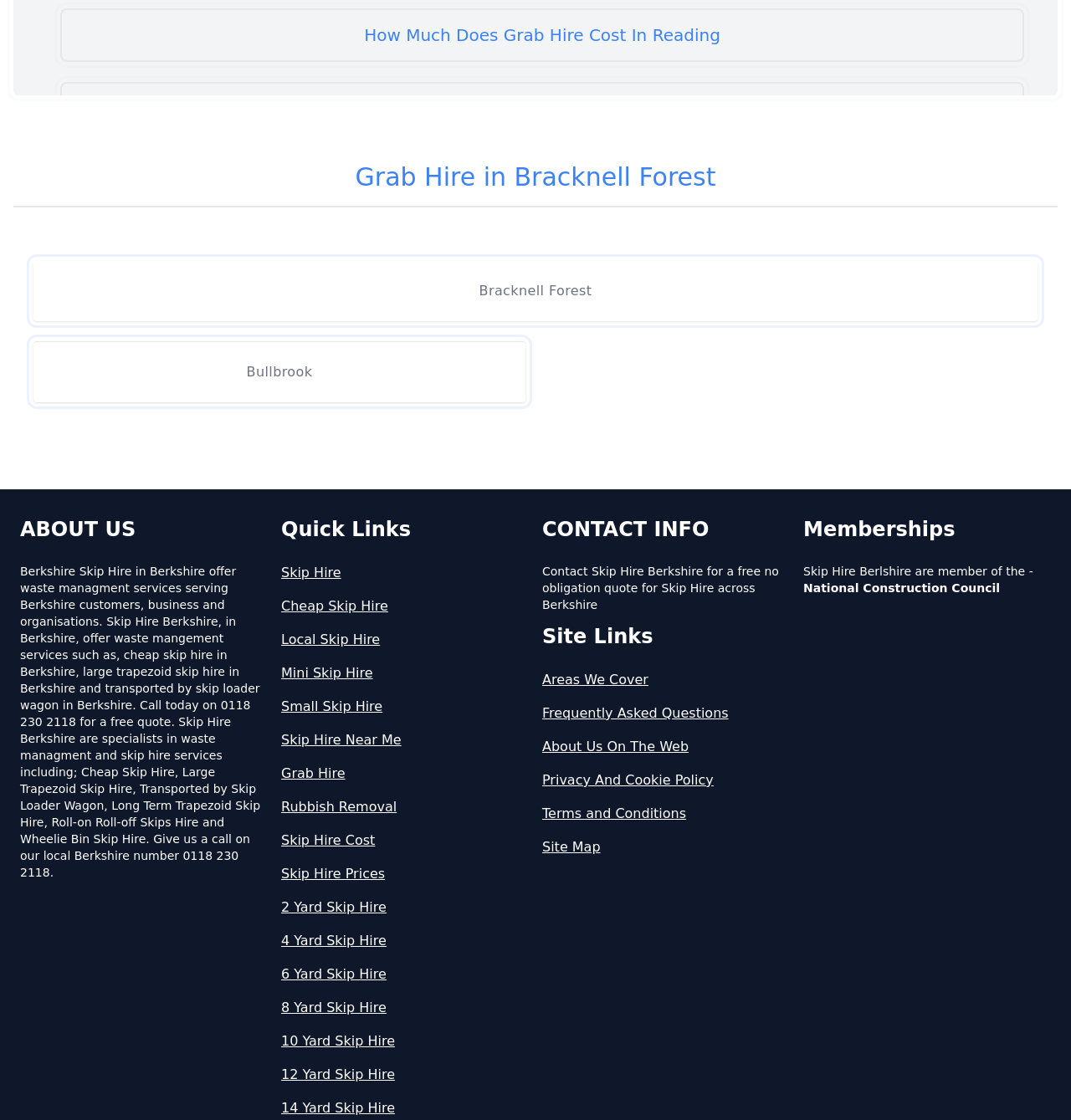Given the element description Skip Hire Near Me, predict the bounding box coordinates for the UI element in the webpage screenshot. The format should be (top-left x, top-left y, bottom-right x, bottom-right y), and the values should be between 0 and 1.

[0.262, 0.652, 0.494, 0.67]